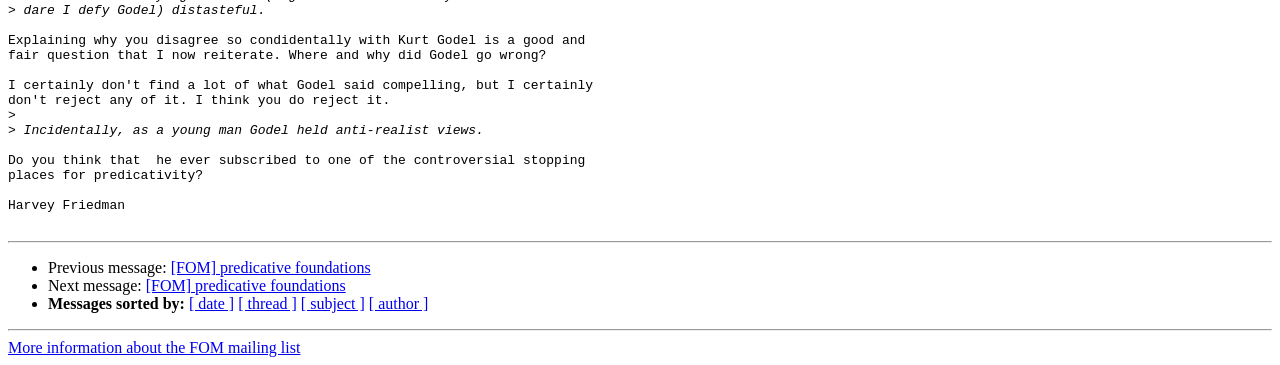Find the bounding box of the element with the following description: "[FOM] predicative foundations". The coordinates must be four float numbers between 0 and 1, formatted as [left, top, right, bottom].

[0.133, 0.711, 0.29, 0.757]